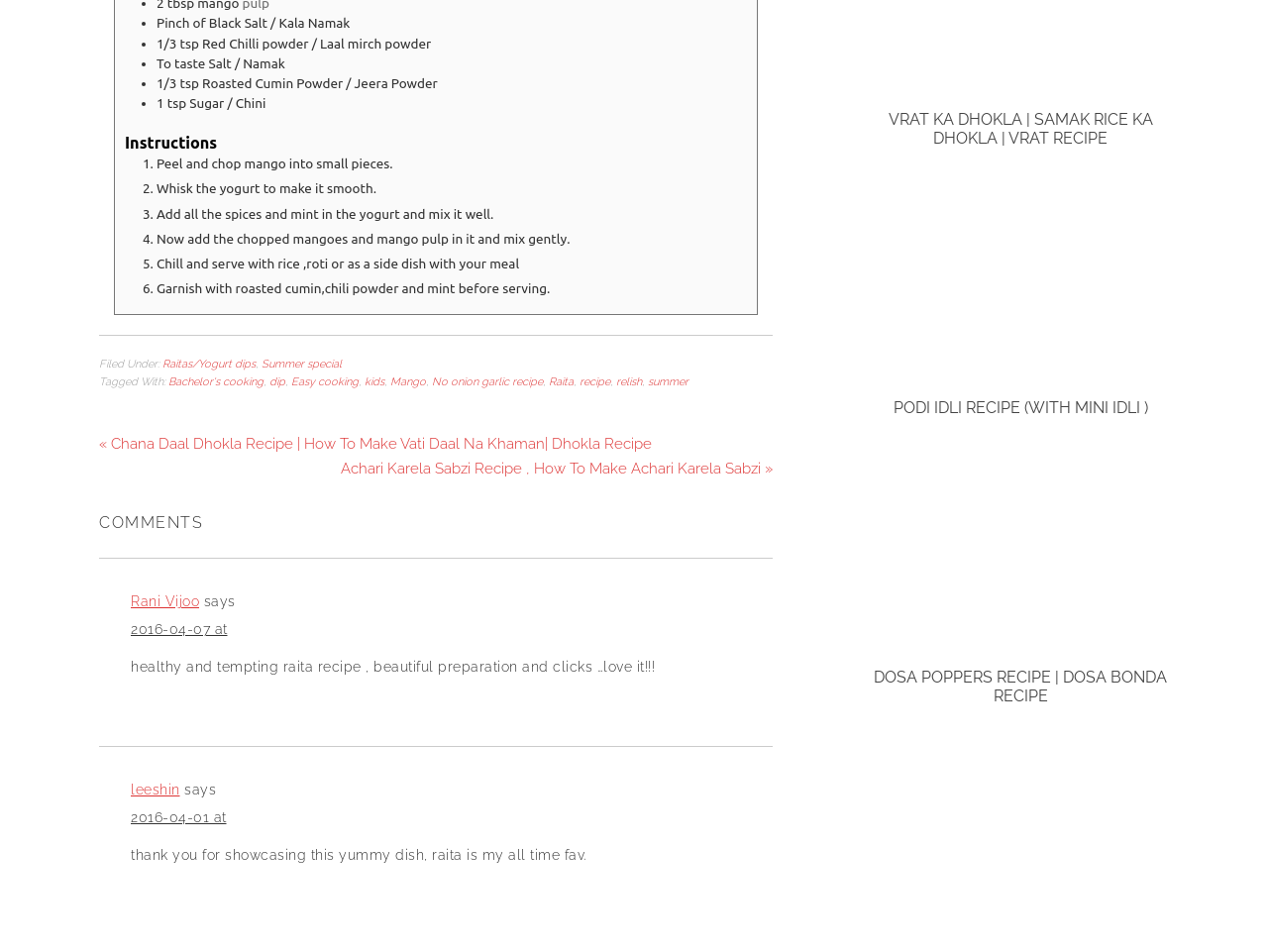How many spices are used in the recipe? Based on the image, give a response in one word or a short phrase.

5